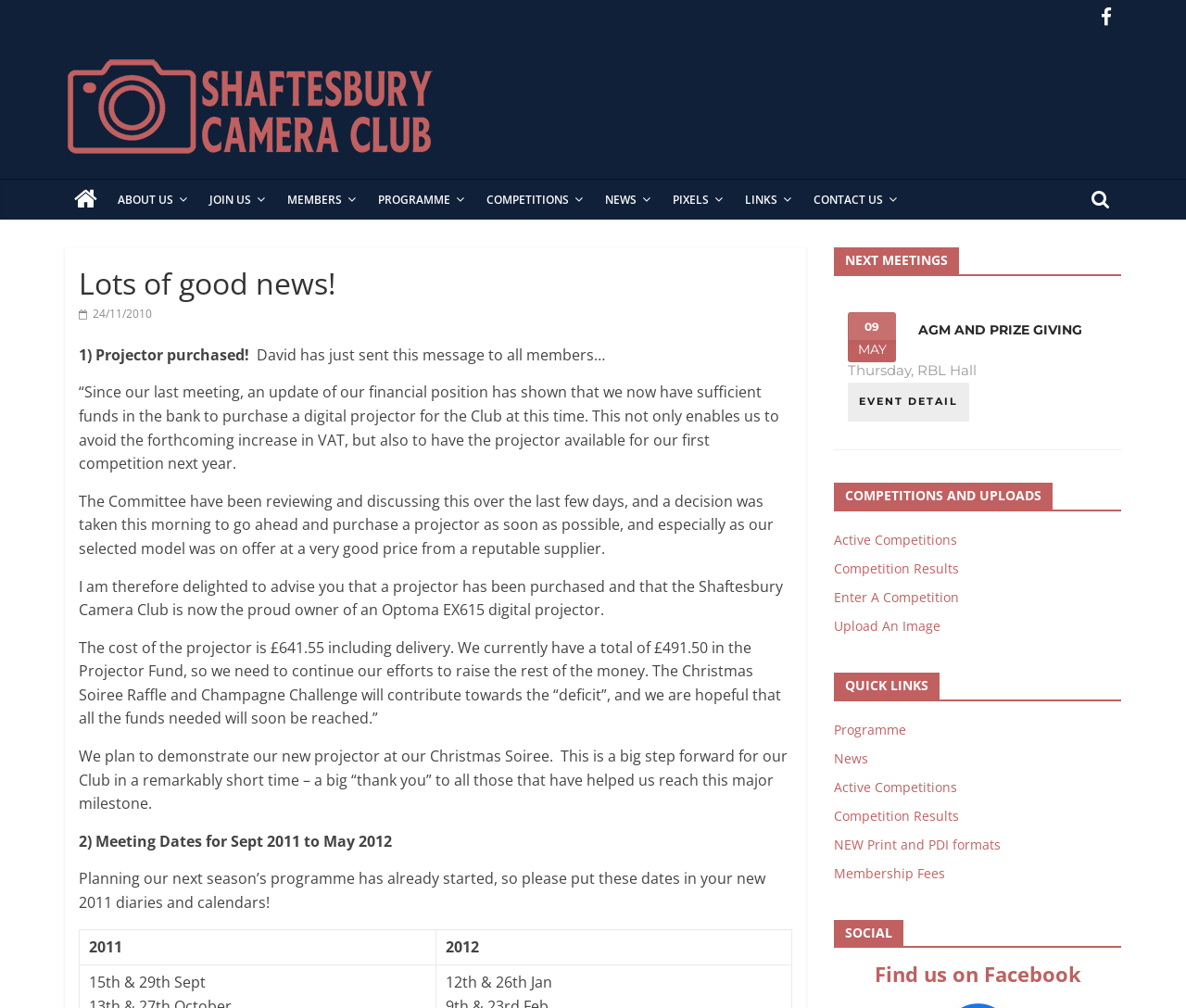Please locate the clickable area by providing the bounding box coordinates to follow this instruction: "Click the ABOUT US link".

[0.09, 0.179, 0.167, 0.218]